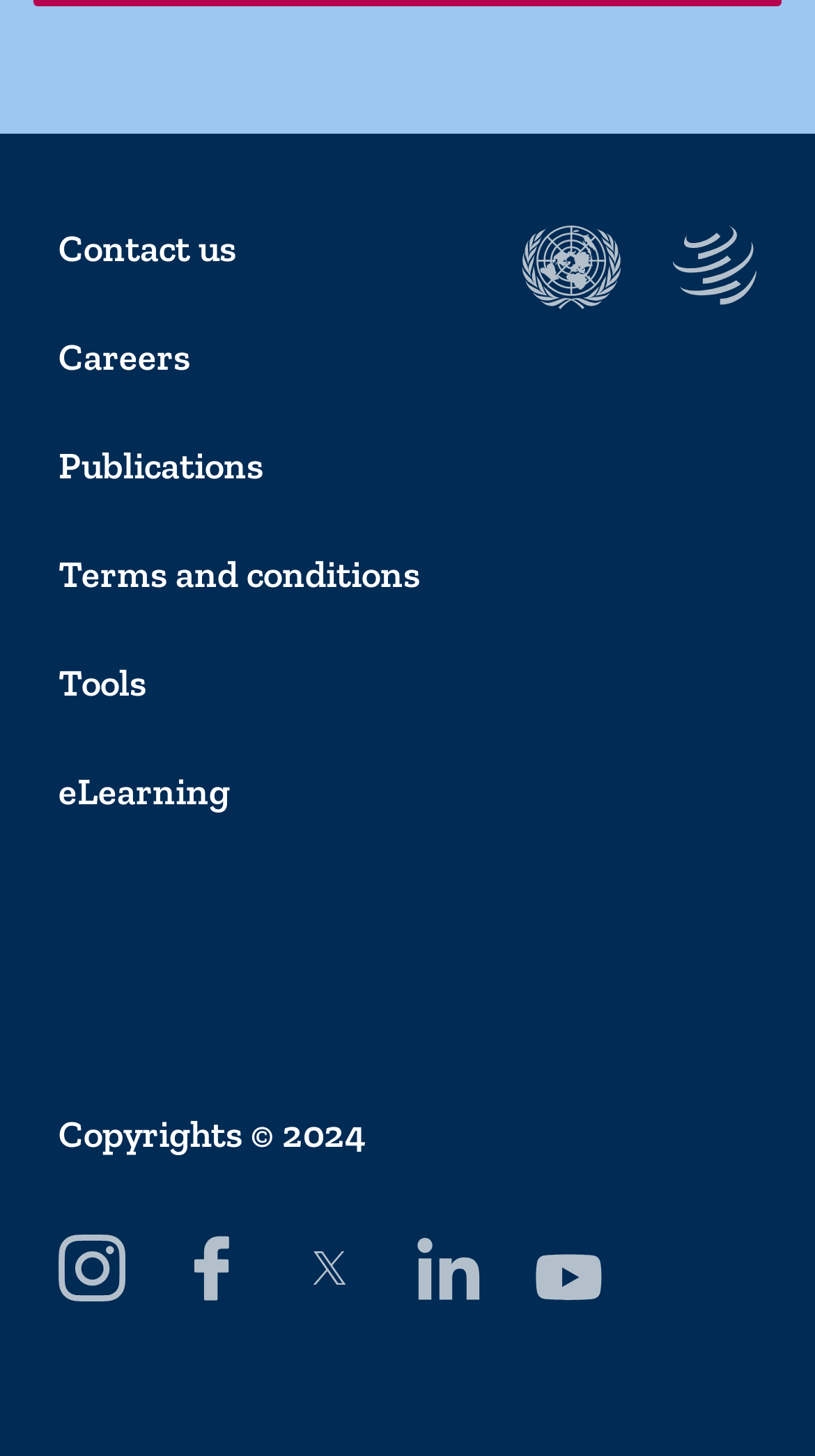Utilize the information from the image to answer the question in detail:
What is the copyright year?

I looked at the footer section of the webpage and found a static text that says 'Copyrights © 2024'. The year mentioned is 2024.